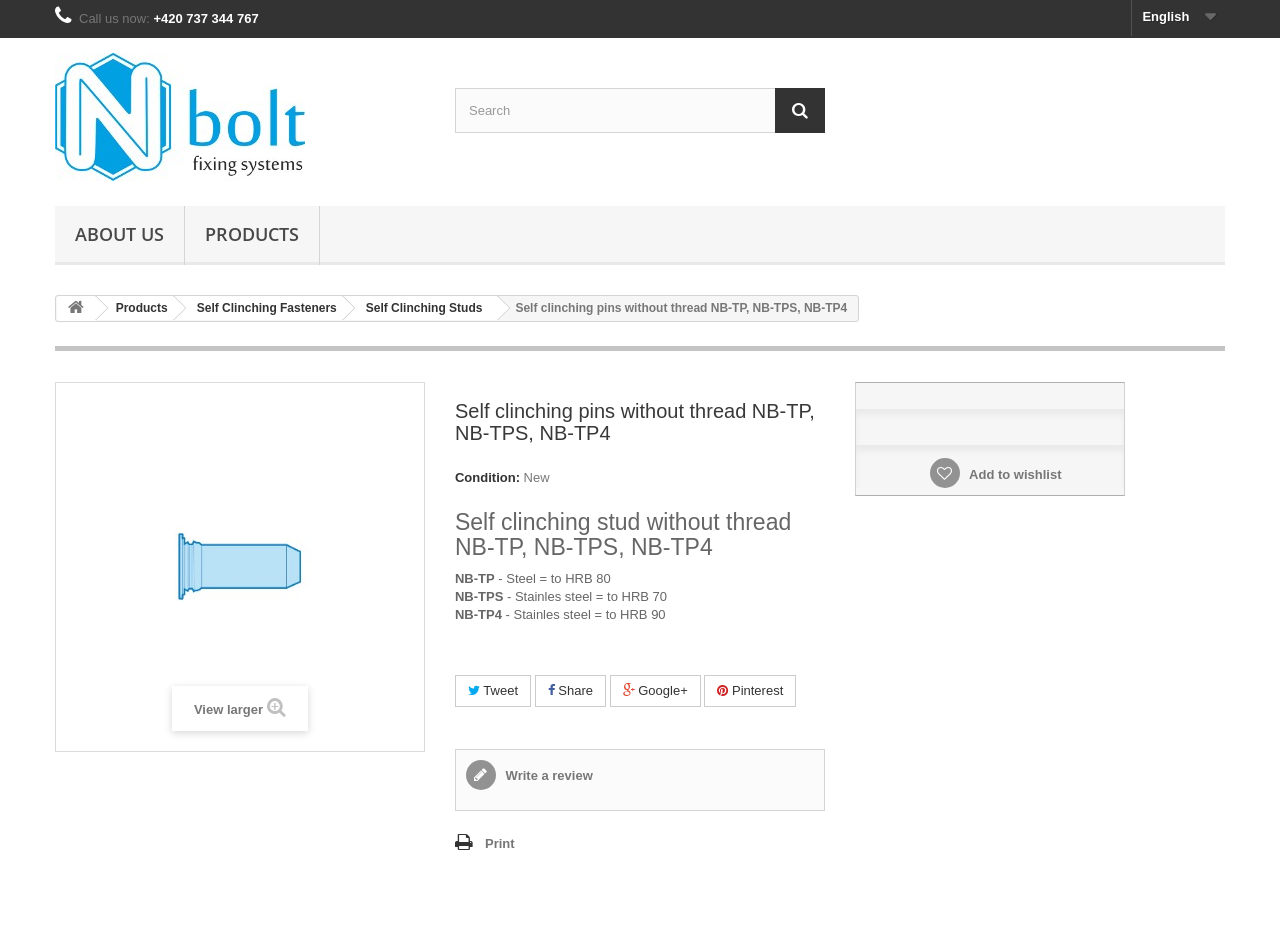What can be done with the self clinching pins?
Analyze the image and deliver a detailed answer to the question.

I found the action that can be done with the self clinching pins by looking at the static text element that says 'View larger', which suggests that the user can view a larger image of the product.